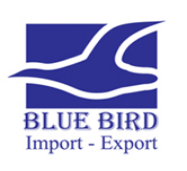Describe all the elements visible in the image meticulously.

The image features the logo of "Blue Bird Import - Export." This design prominently displays a stylized blue bird in flight, symbolizing movement and commerce, which is fitting for an import-export business. The bird is accompanied by the firm name "BLUE BIRD" in bold letters, and below it, the words "Import - Export" are inscribed, indicating the company's focus on international trade. The overall aesthetic combines simplicity and professionalism, effectively representing the brand's mission in global trade.